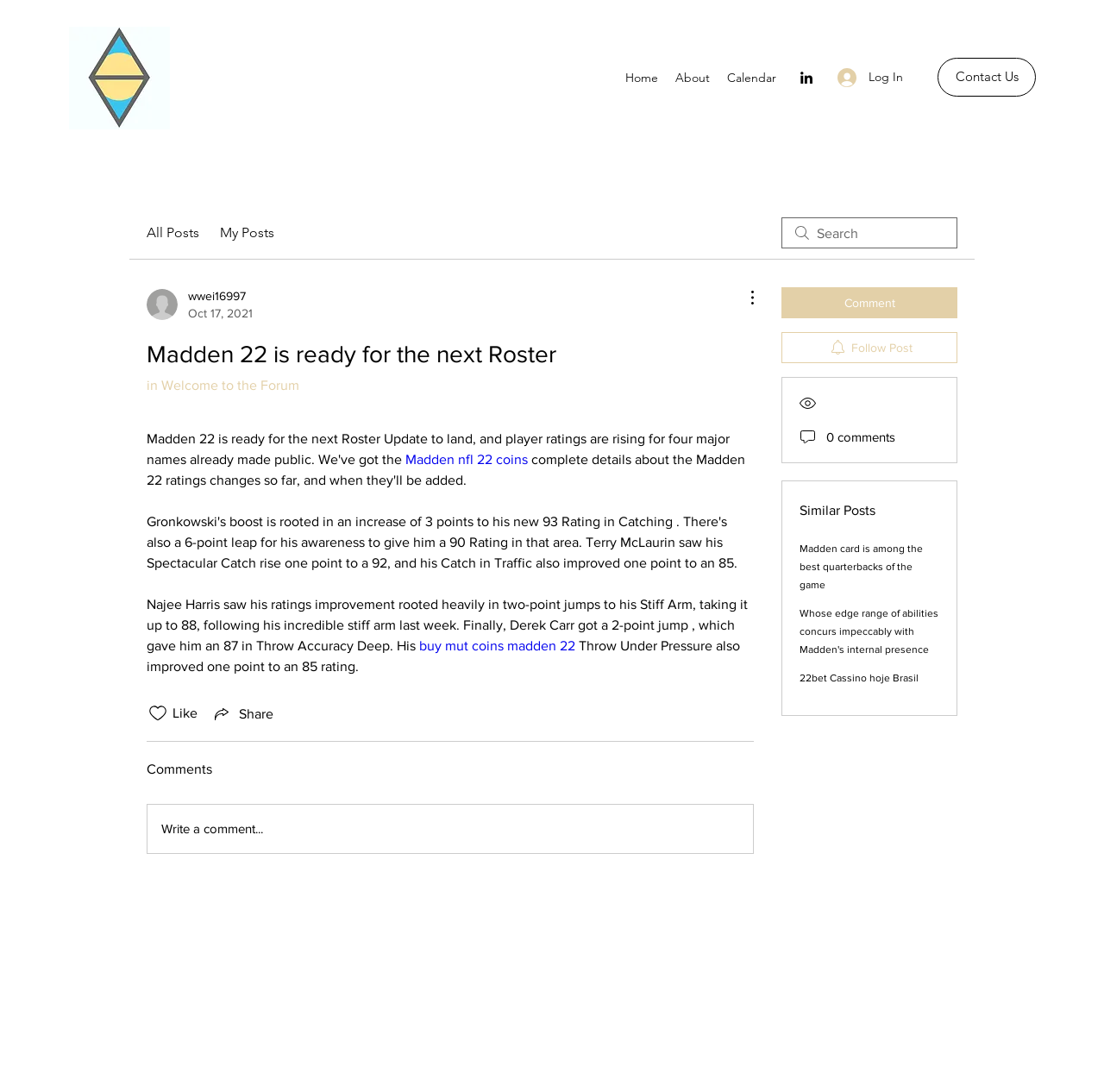Identify the bounding box coordinates for the element you need to click to achieve the following task: "View more actions". Provide the bounding box coordinates as four float numbers between 0 and 1, in the form [left, top, right, bottom].

[0.664, 0.263, 0.683, 0.282]